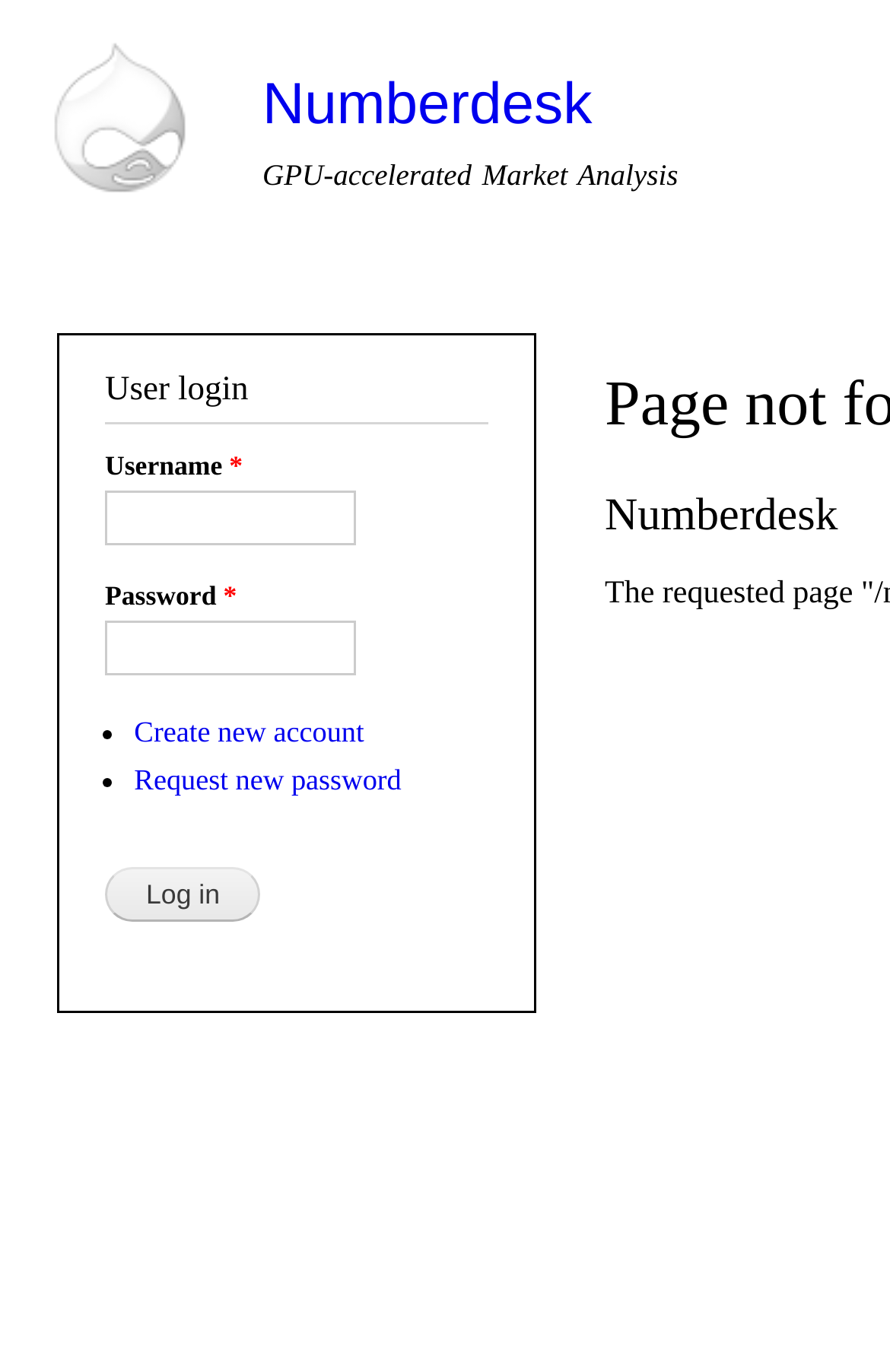What is required to log in?
Can you provide an in-depth and detailed response to the question?

The webpage indicates that both a username and password are required to log in, as shown by the 'Username' and 'Password' fields with asterisks, which typically denote required fields.